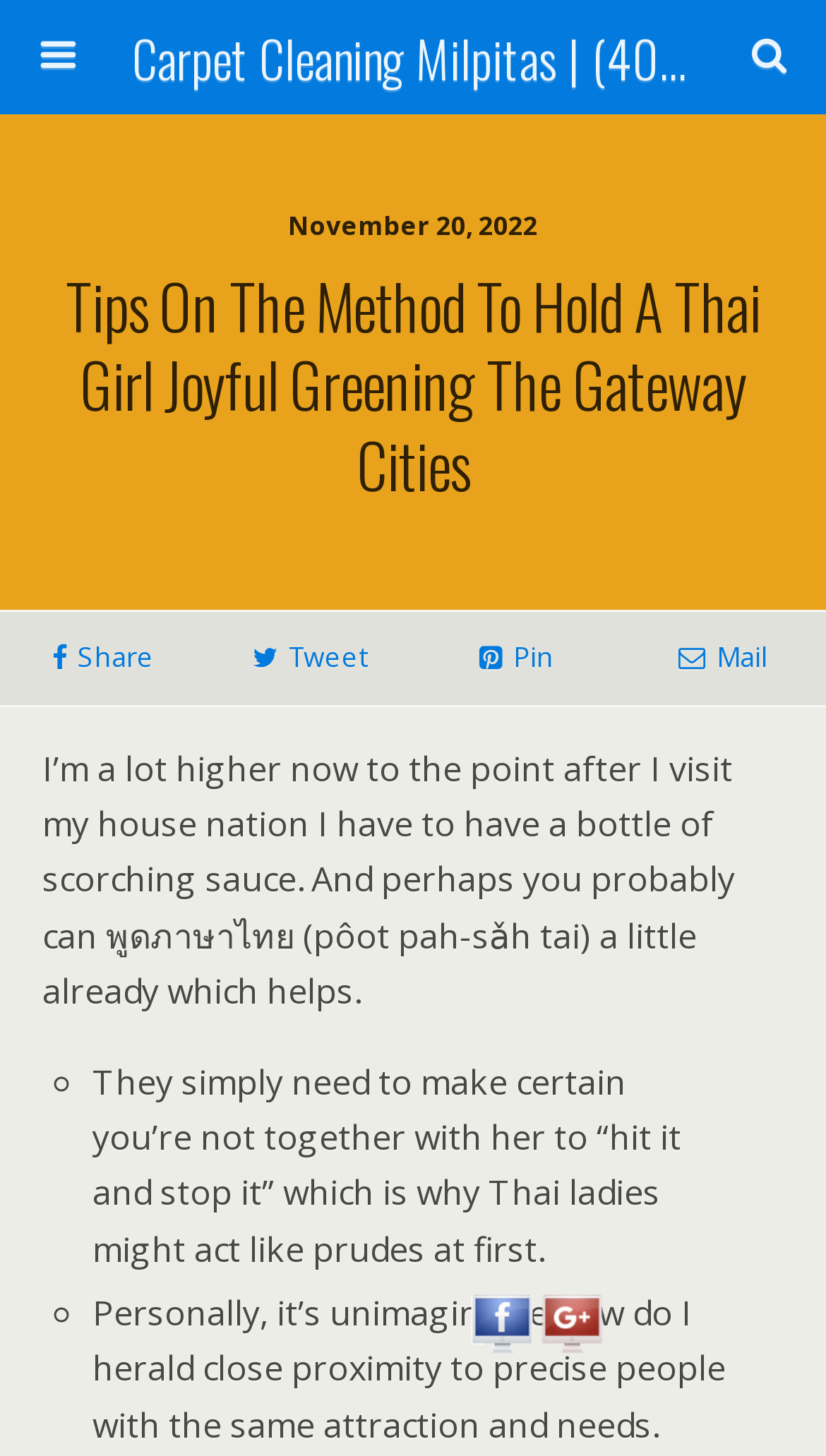Please determine the bounding box coordinates of the element to click in order to execute the following instruction: "Click Tweet". The coordinates should be four float numbers between 0 and 1, specified as [left, top, right, bottom].

[0.25, 0.419, 0.5, 0.485]